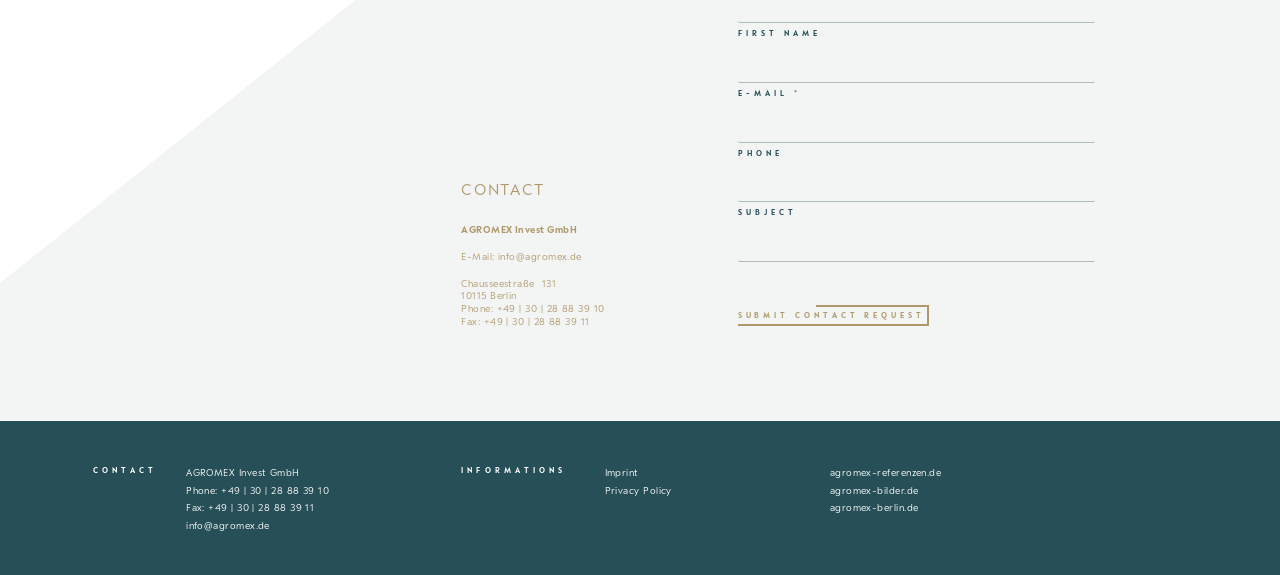Please identify the bounding box coordinates of the region to click in order to complete the given instruction: "Enter email". The coordinates should be four float numbers between 0 and 1, i.e., [left, top, right, bottom].

[0.576, 0.182, 0.855, 0.248]